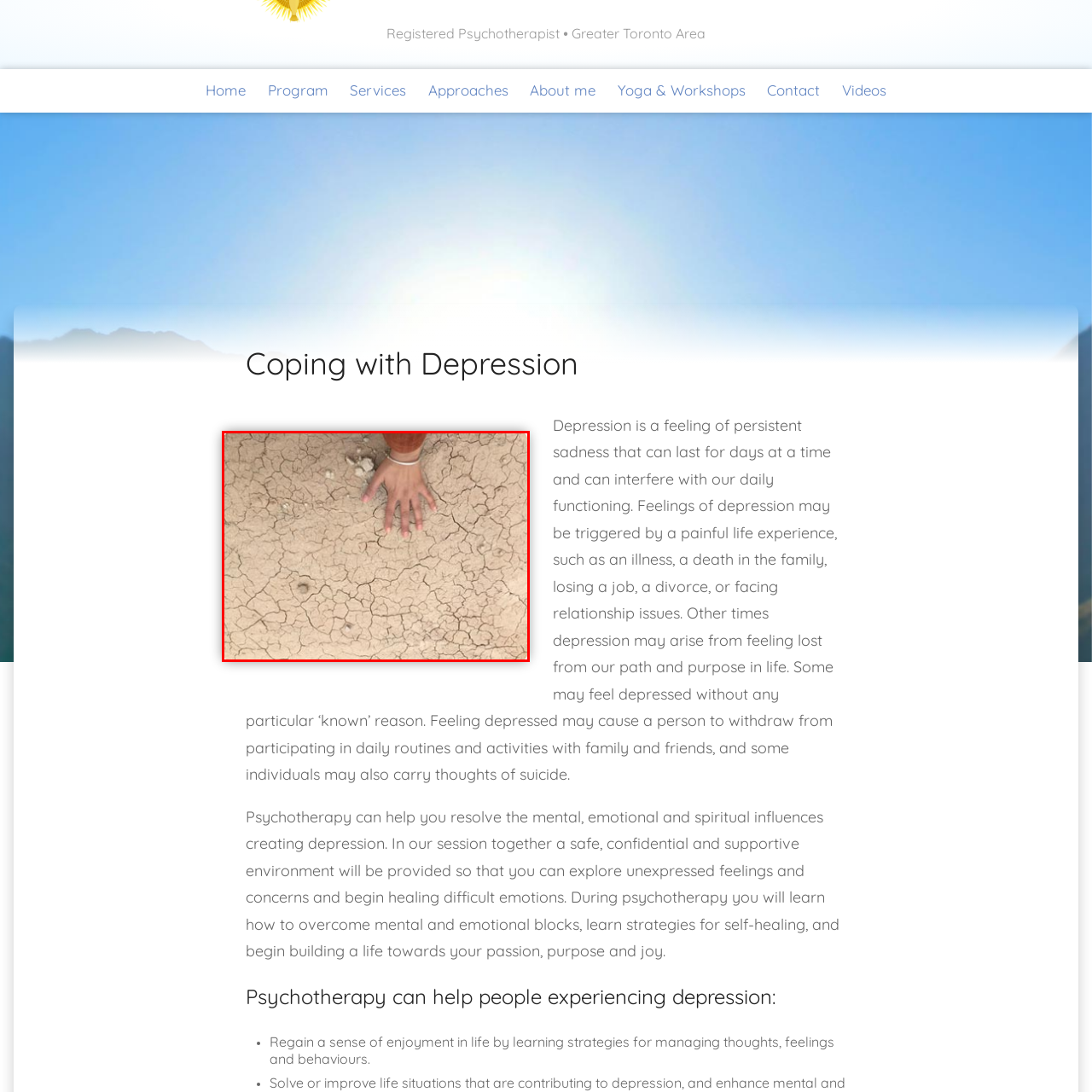Provide an elaborate description of the image marked by the red boundary.

The image features a close-up of a hand placed against a dry, cracked earth surface. The cracks create a pattern that vividly represents desolation and drought, highlighting the lack of moisture in the ground. The hand, possibly belonging to an individual in a contemplative or desperate state, seems to be making an attempt to connect with the earth, suggesting a longing for grounding or stability amidst emotional turmoil. This visual metaphor could resonate with themes of depression, illustrating the struggle against overwhelming feelings and the desire for connection and healing, echoing the message that understanding and addressing these feelings can lead to recovery and a renewed sense of purpose.